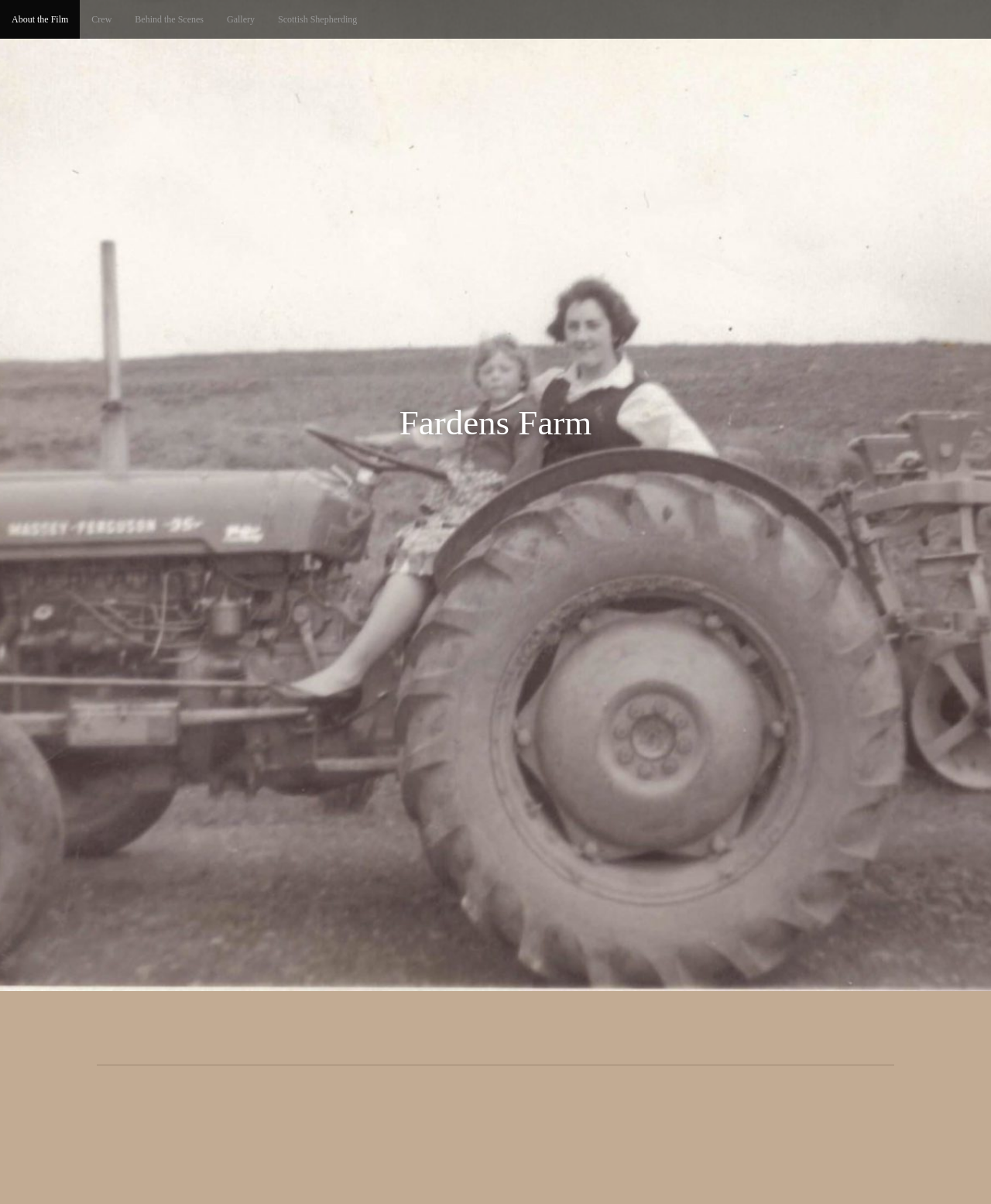Given the content of the image, can you provide a detailed answer to the question?
What is the purpose of the 'See More' link?

The 'See More' link is likely used to expand or show more content related to Fardens Farm, but the exact purpose cannot be determined without clicking the link.